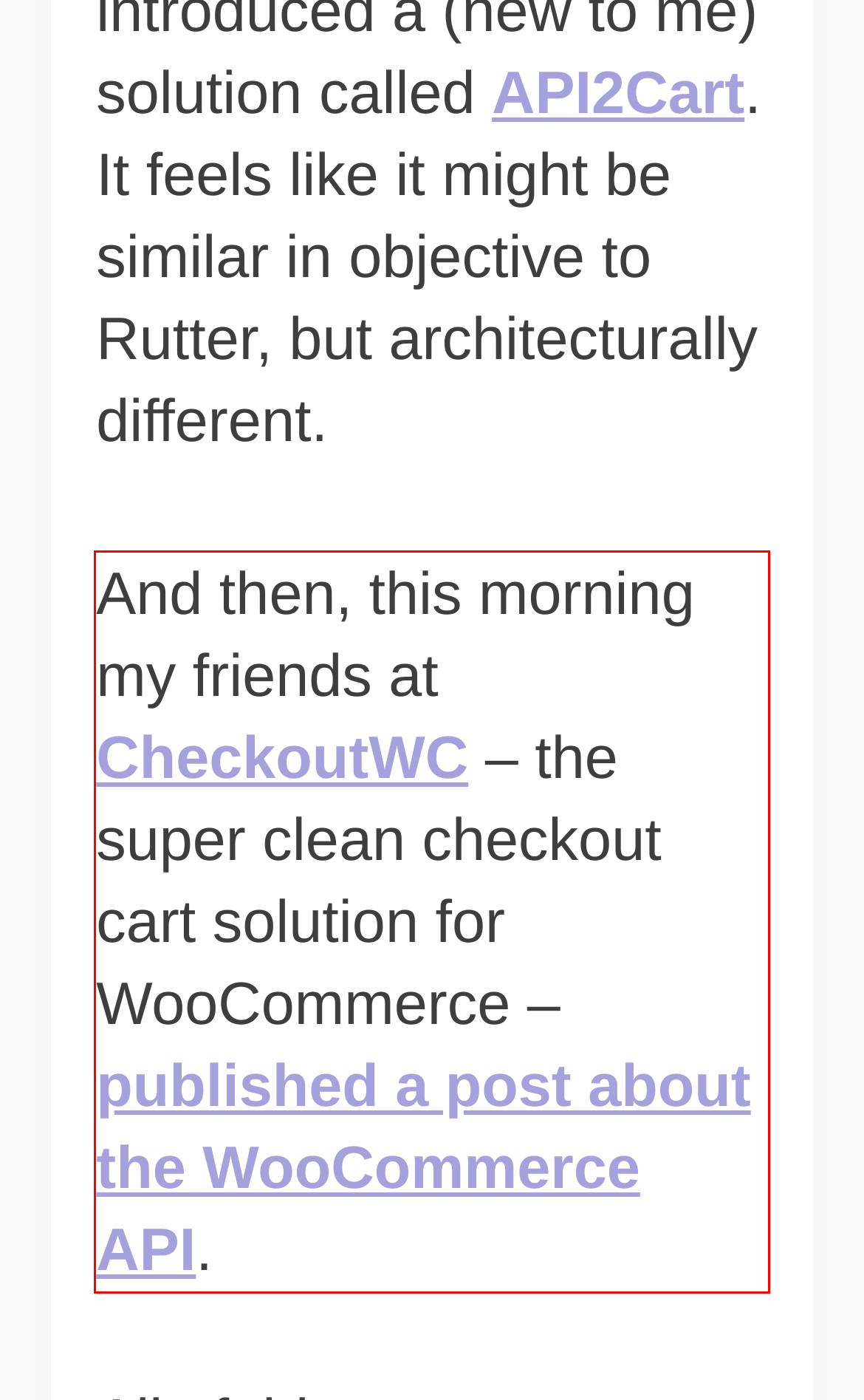Examine the screenshot of the webpage, locate the red bounding box, and perform OCR to extract the text contained within it.

And then, this morning my friends at CheckoutWC – the super clean checkout cart solution for WooCommerce – published a post about the WooCommerce API.